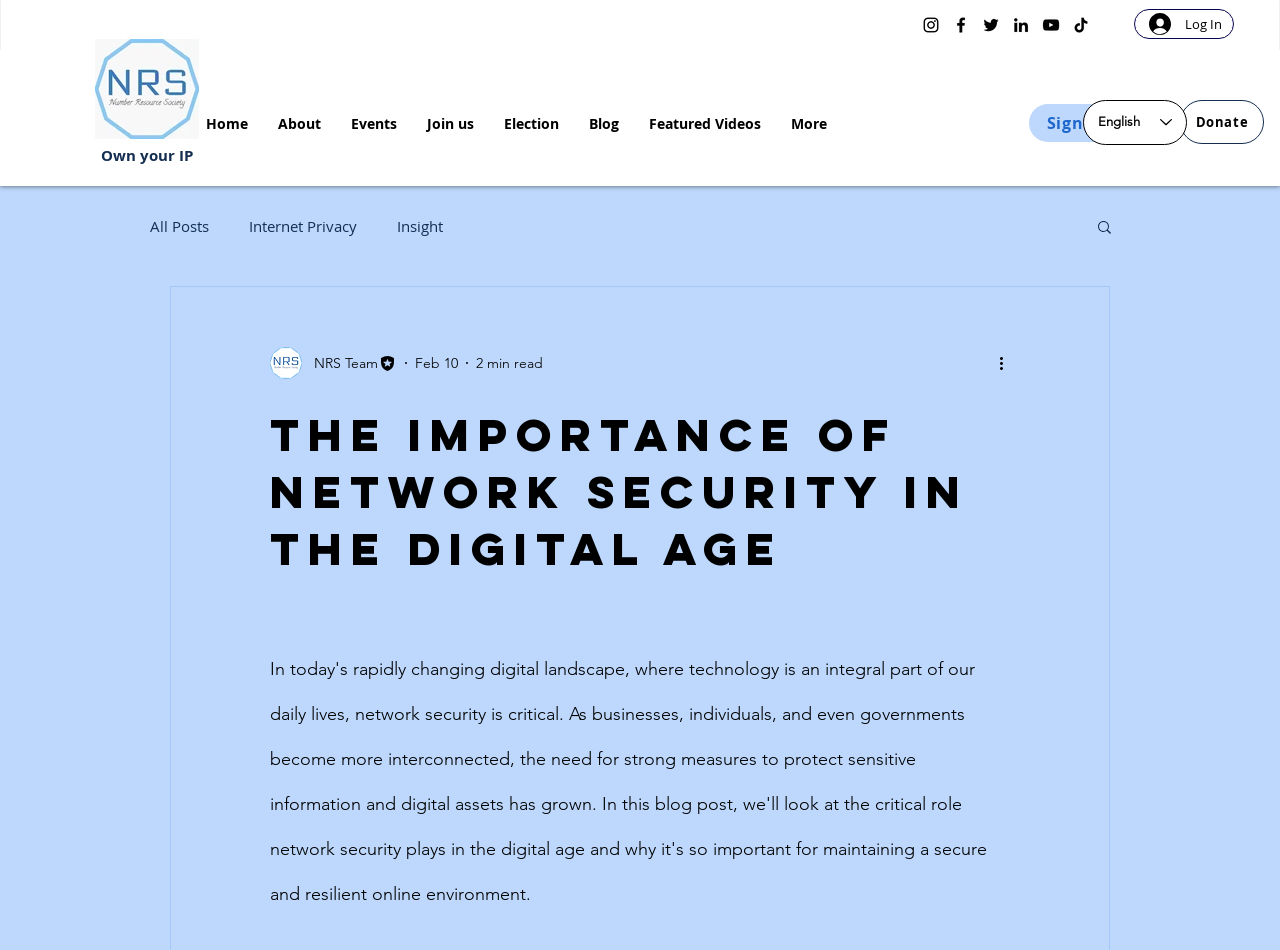Please indicate the bounding box coordinates of the element's region to be clicked to achieve the instruction: "Click the Sign up button". Provide the coordinates as four float numbers between 0 and 1, i.e., [left, top, right, bottom].

[0.804, 0.109, 0.882, 0.149]